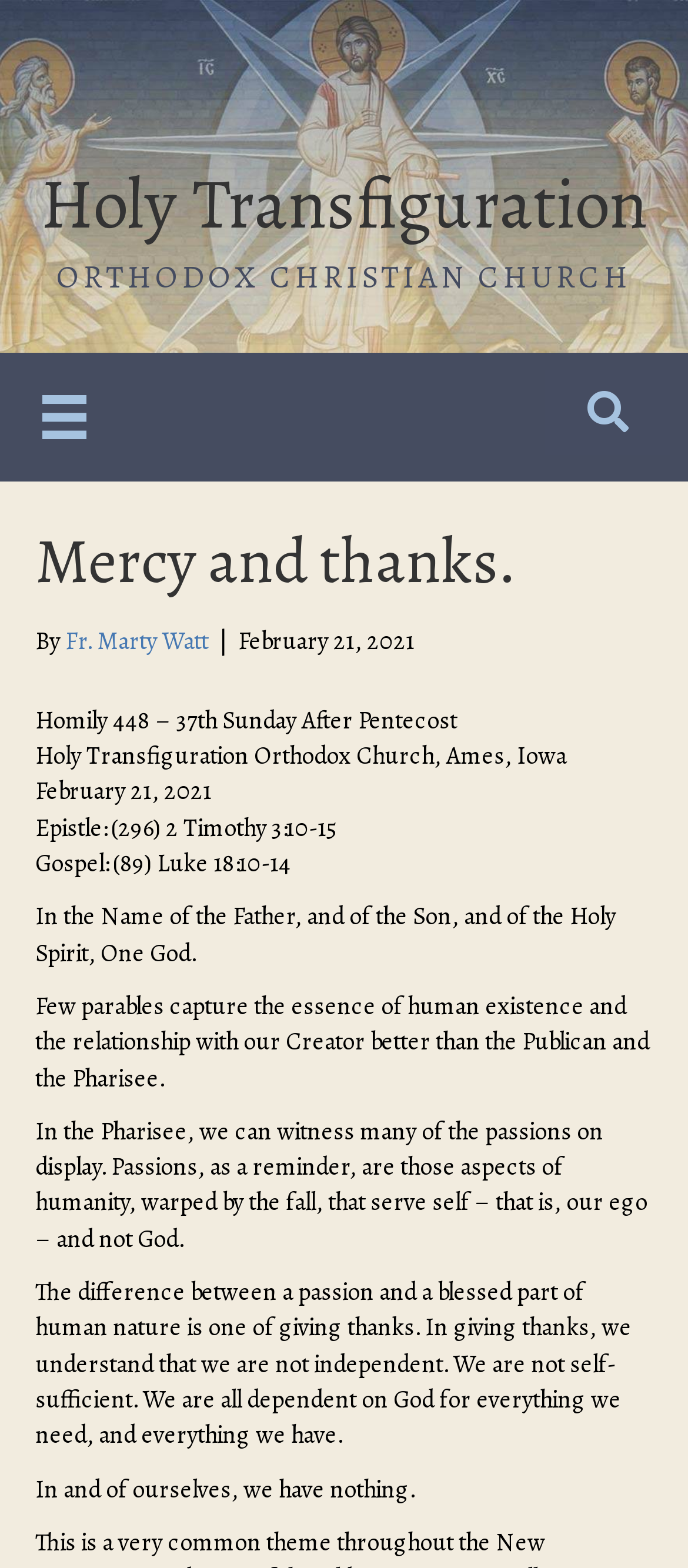Carefully examine the image and provide an in-depth answer to the question: Who is the author of the homily?

I found the answer by looking at the link 'Fr. Marty Watt' which is located next to the text 'By' and above the heading 'Mercy and thanks.'.